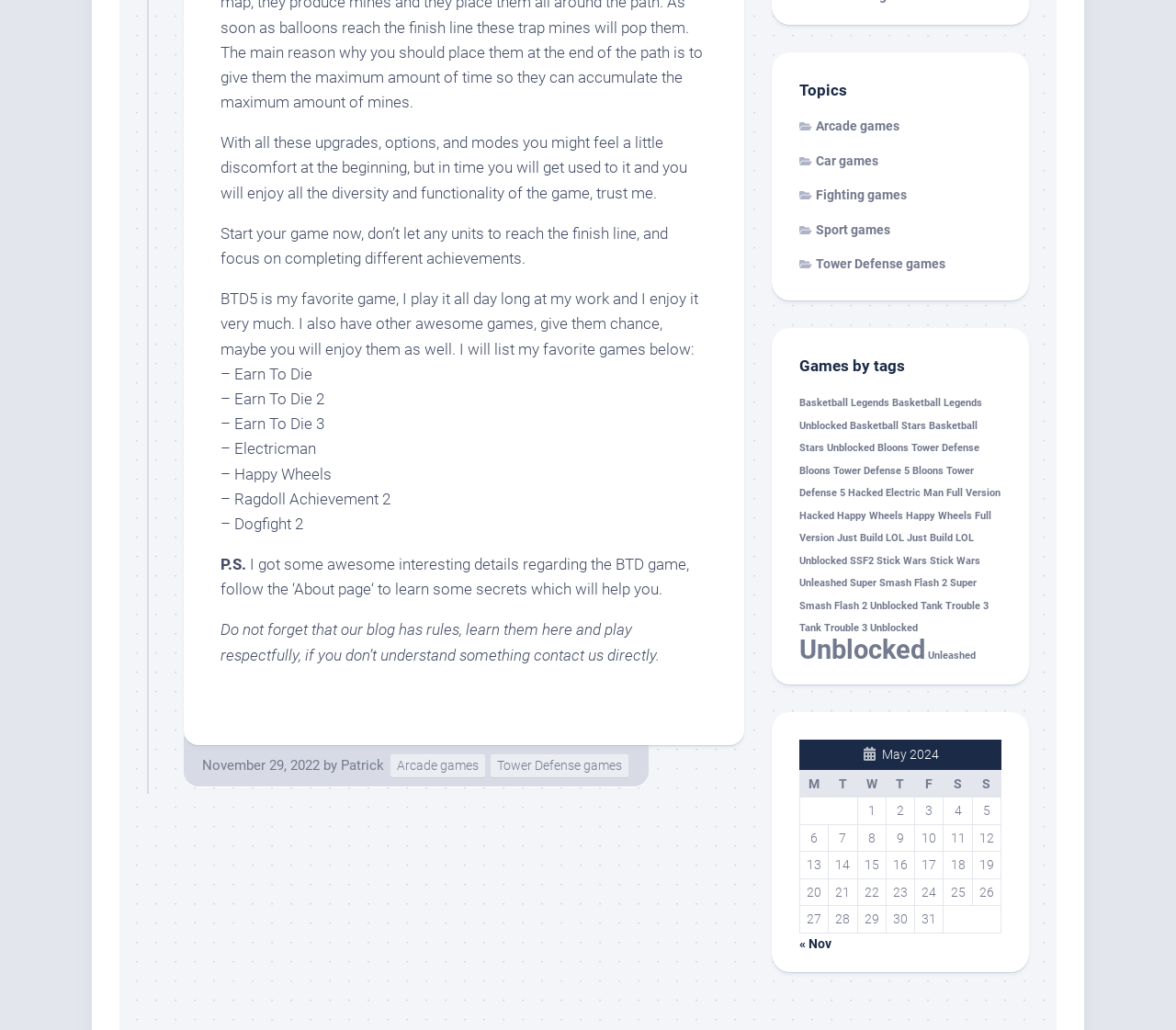Determine the bounding box coordinates for the area you should click to complete the following instruction: "Learn about Guru Nanak Gurpurab".

None